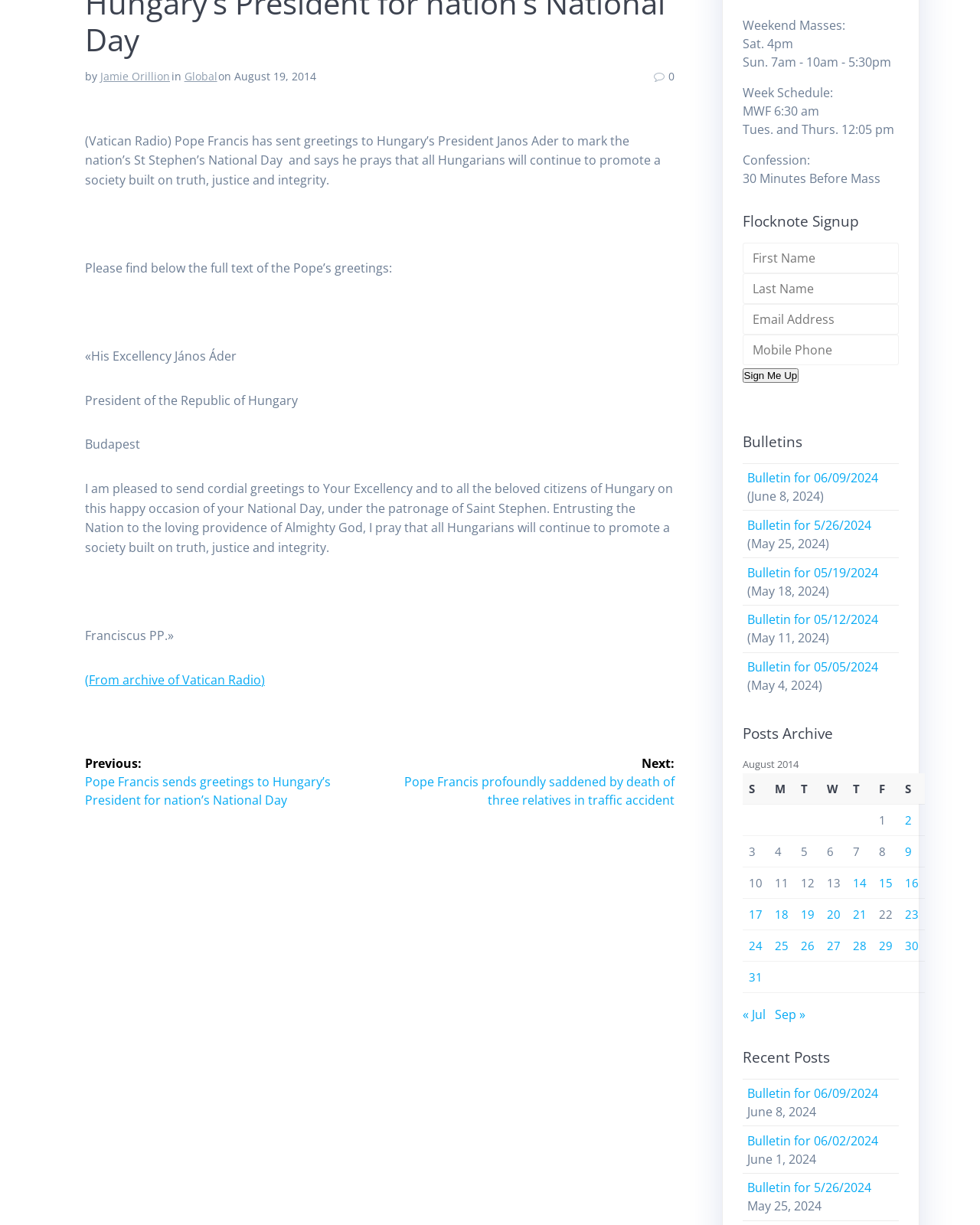Locate and provide the bounding box coordinates for the HTML element that matches this description: "Global".

[0.188, 0.056, 0.222, 0.068]